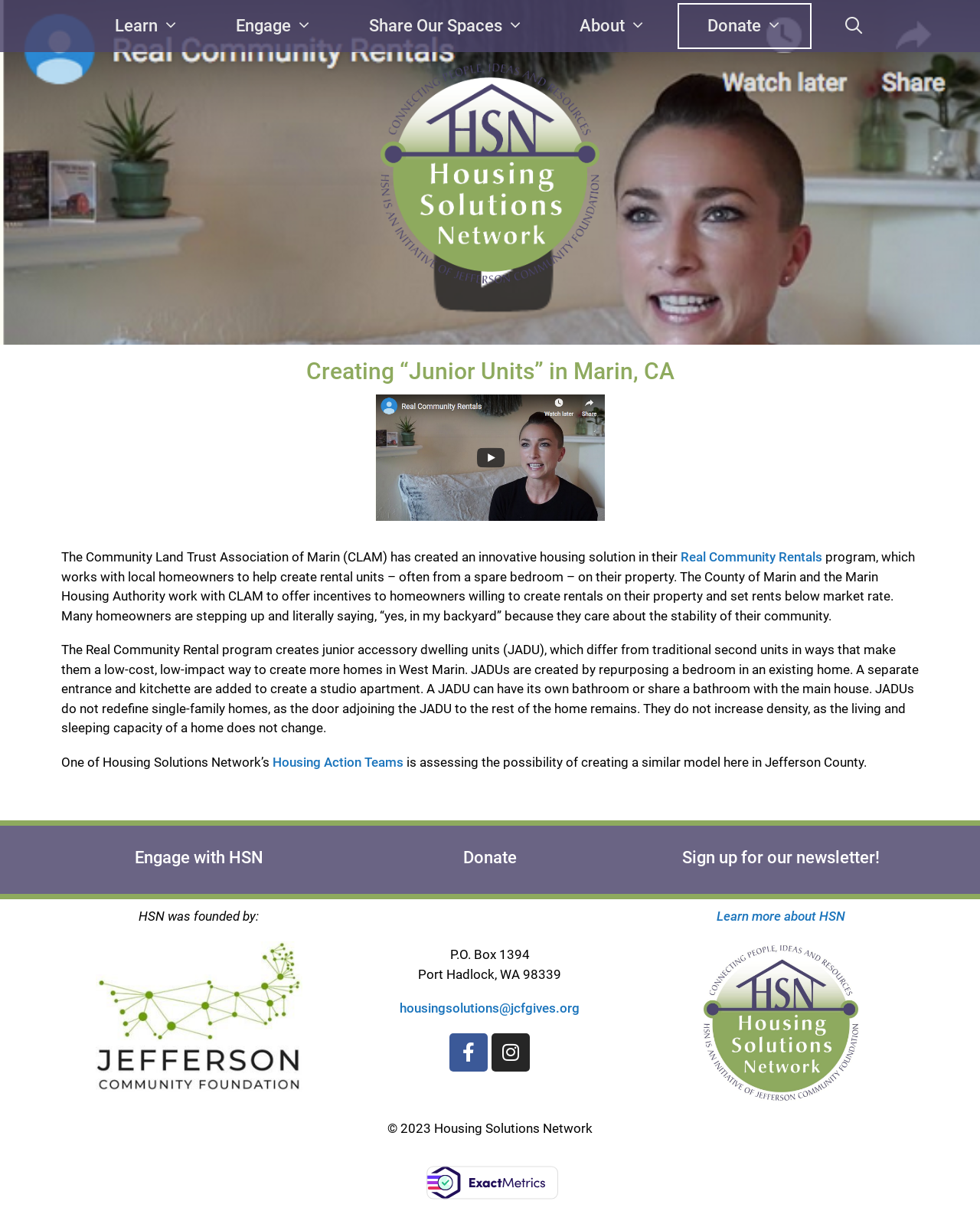What is the address of Housing Solutions Network?
Look at the webpage screenshot and answer the question with a detailed explanation.

The question is asking about the address of Housing Solutions Network. From the webpage, we can see that the address is P.O. Box 1394, Port Hadlock, WA 98339.